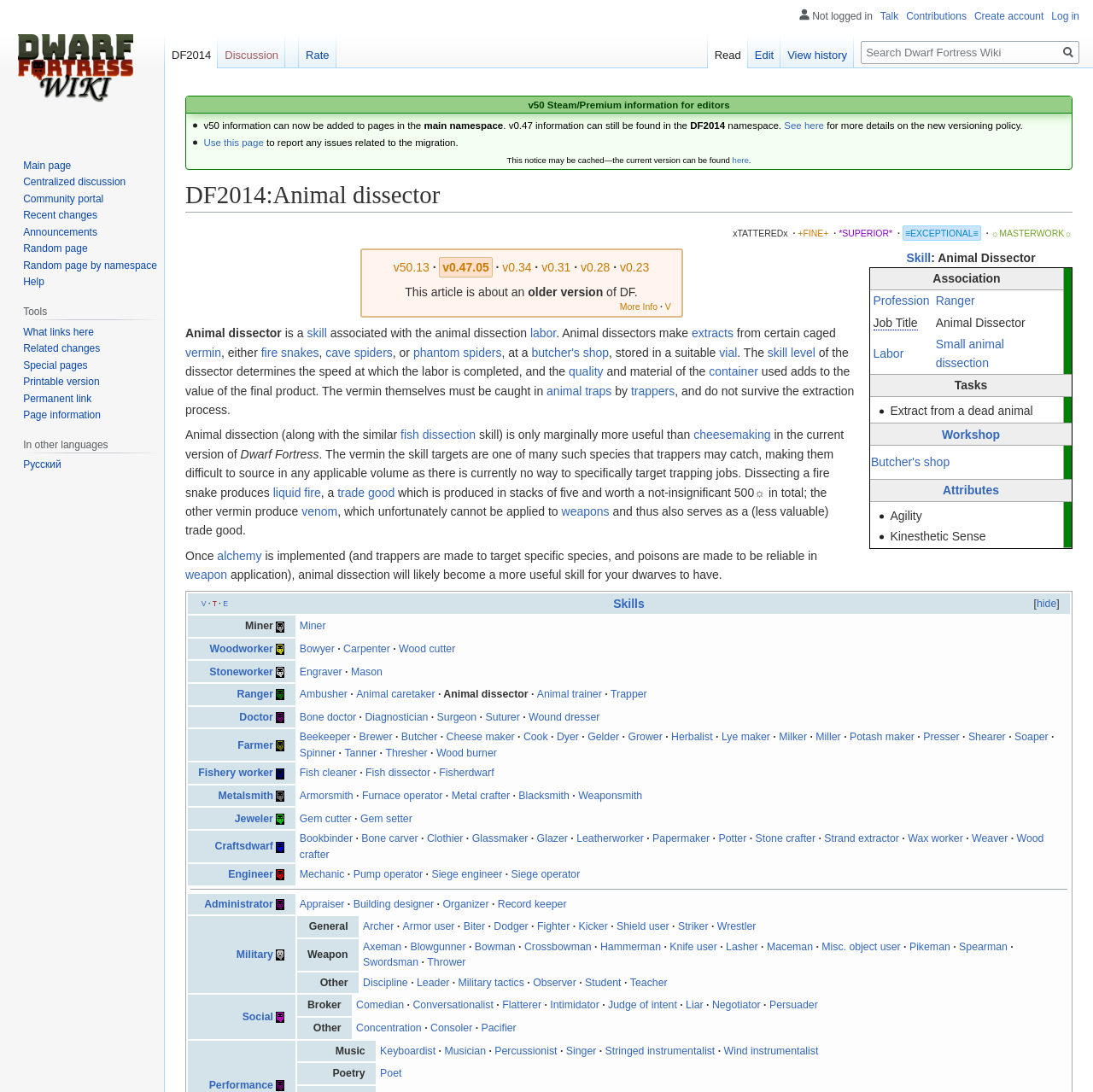Give a detailed account of the webpage.

The webpage is about the "Animal Dissector" skill in the game Dwarf Fortress, specifically in the 2014 version (DF2014). At the top, there is a notice about v50 Steam/Premium information for editors, followed by a brief explanation of how to add v50 information to pages in the main namespace.

Below this notice, there is a heading "DF2014:Animal dissector" and links to jump to navigation and search. On the right side, there are links to various quality levels, such as "xTATTEREDx", "+FINE+", "*SUPERIOR*", and "☼MASTERWORK☼".

The main content of the page is a table with information about the Animal Dissector skill. The table has several rows, each with a row header and a grid cell. The row headers include "Association", "Profession", "Job Title", "Labor", "Tasks", "Workshop", and "Attributes". The grid cells contain information about the skill, such as the profession being "Ranger", the job title being "Animal Dissector", and the labor being "Small animal dissection".

There are also several links throughout the table, including links to related skills, professions, and workshops. Additionally, there is a layout table on the right side with links to different versions of the game, including v50.13, v0.47.05, v0.34, v0.31, v0.28, and v0.23.